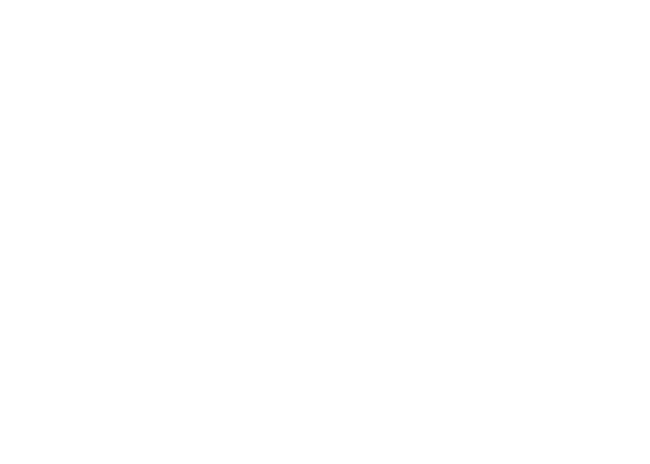Generate a detailed explanation of the scene depicted in the image.

The image features the packaging for **Polyester Hot Melt PES Adhesive Powder** specifically designed for interlining applications. The product is characterized by its 80-micron particle size and is available in a 20kg bag. This adhesive powder is widely used in the textile industry for bonding fabrics, utilizing heat and pressure to create strong, lasting bonds. The high-quality formulation ensures resistance to heat, chemicals, and solvents, making it suitable for various substrates including textiles, plastics, metals, and ceramics. The product is manufactured by East Sun New Material Technology in Shenzhen, China, emphasizing its industrial and versatile application in both textile and automotive sectors.